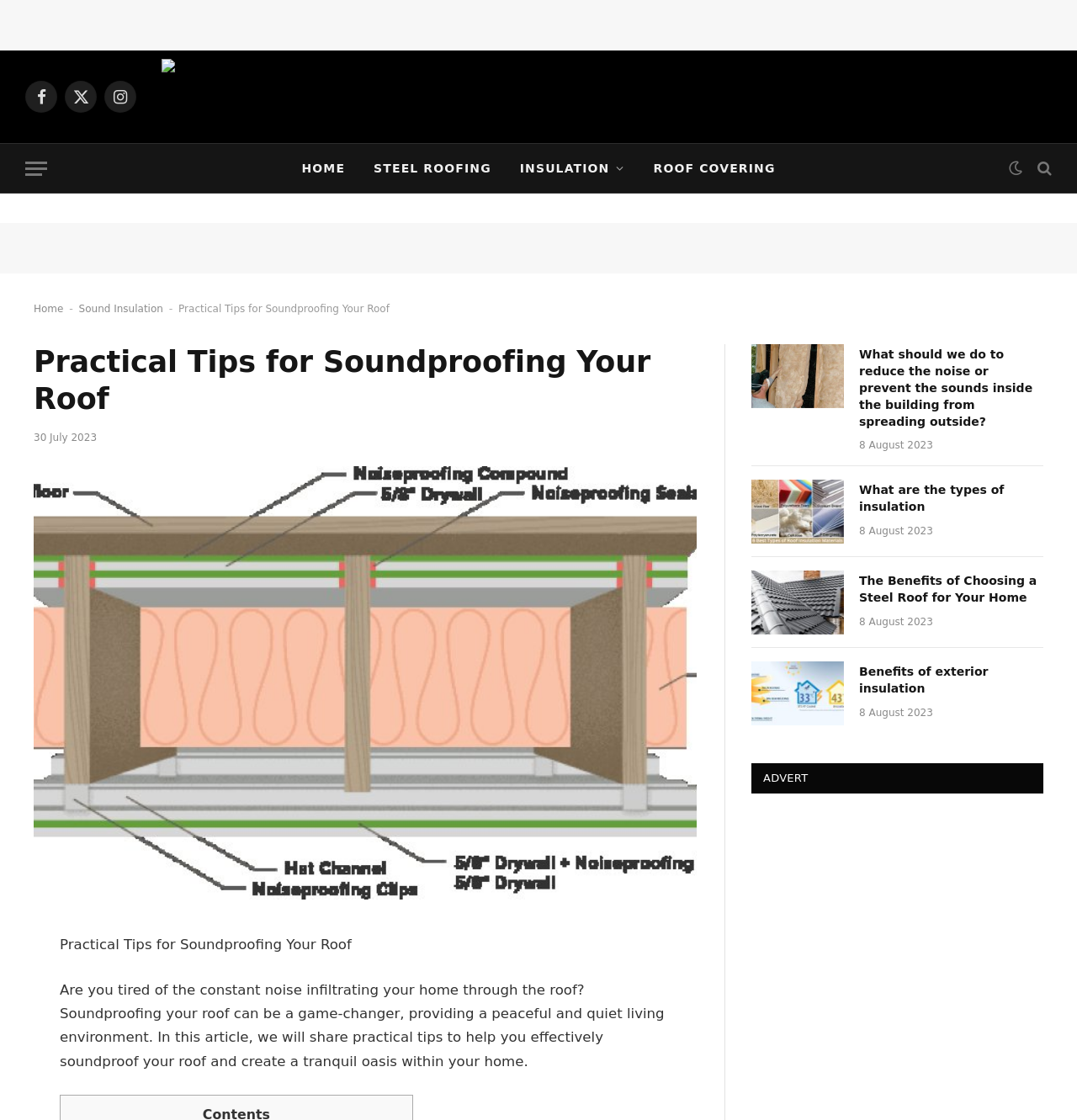Please locate the bounding box coordinates for the element that should be clicked to achieve the following instruction: "Read the article about sound insulation". Ensure the coordinates are given as four float numbers between 0 and 1, i.e., [left, top, right, bottom].

[0.073, 0.27, 0.151, 0.281]